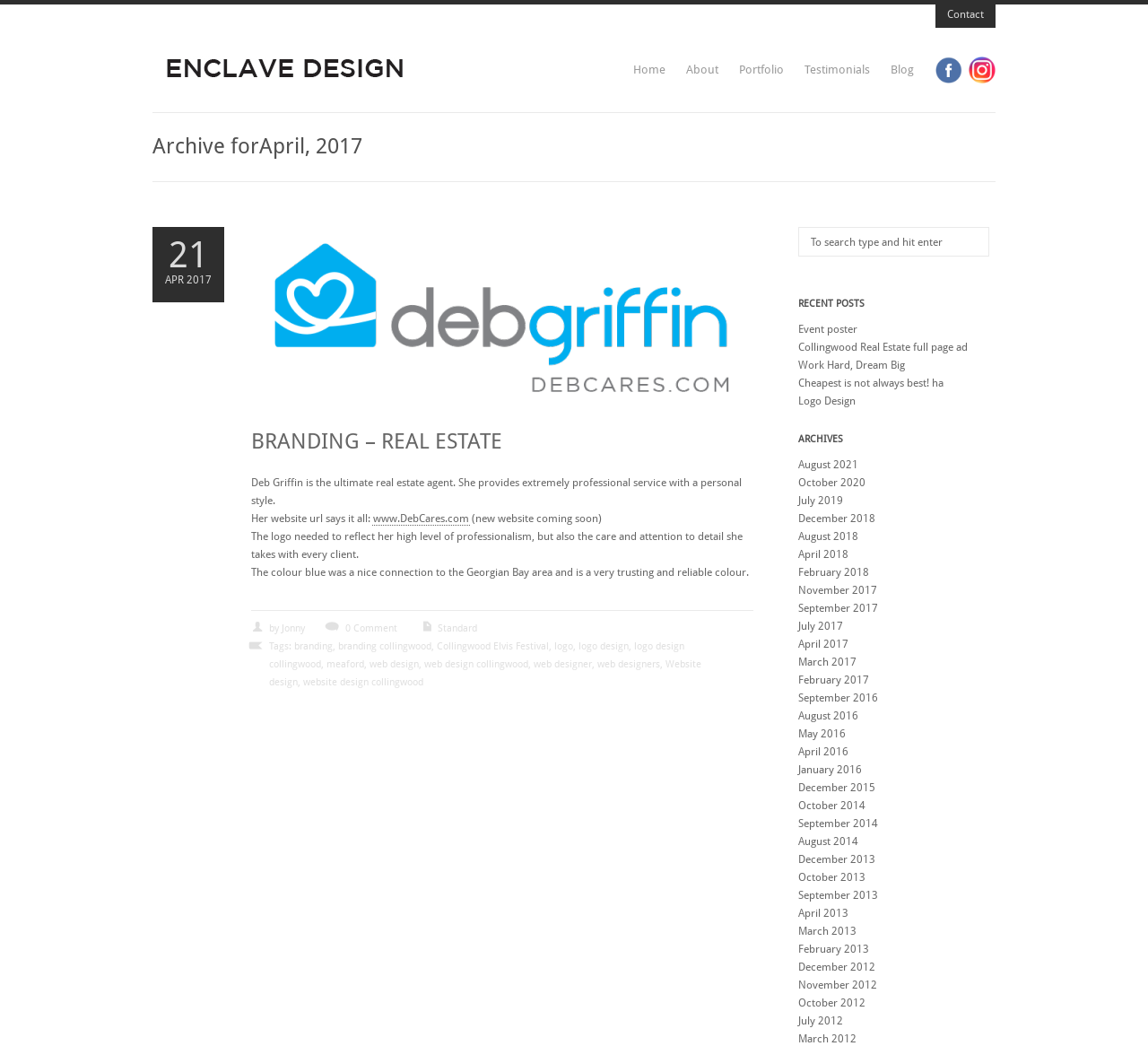Locate the UI element described by January 2016 in the provided webpage screenshot. Return the bounding box coordinates in the format (top-left x, top-left y, bottom-right x, bottom-right y), ensuring all values are between 0 and 1.

[0.695, 0.73, 0.752, 0.742]